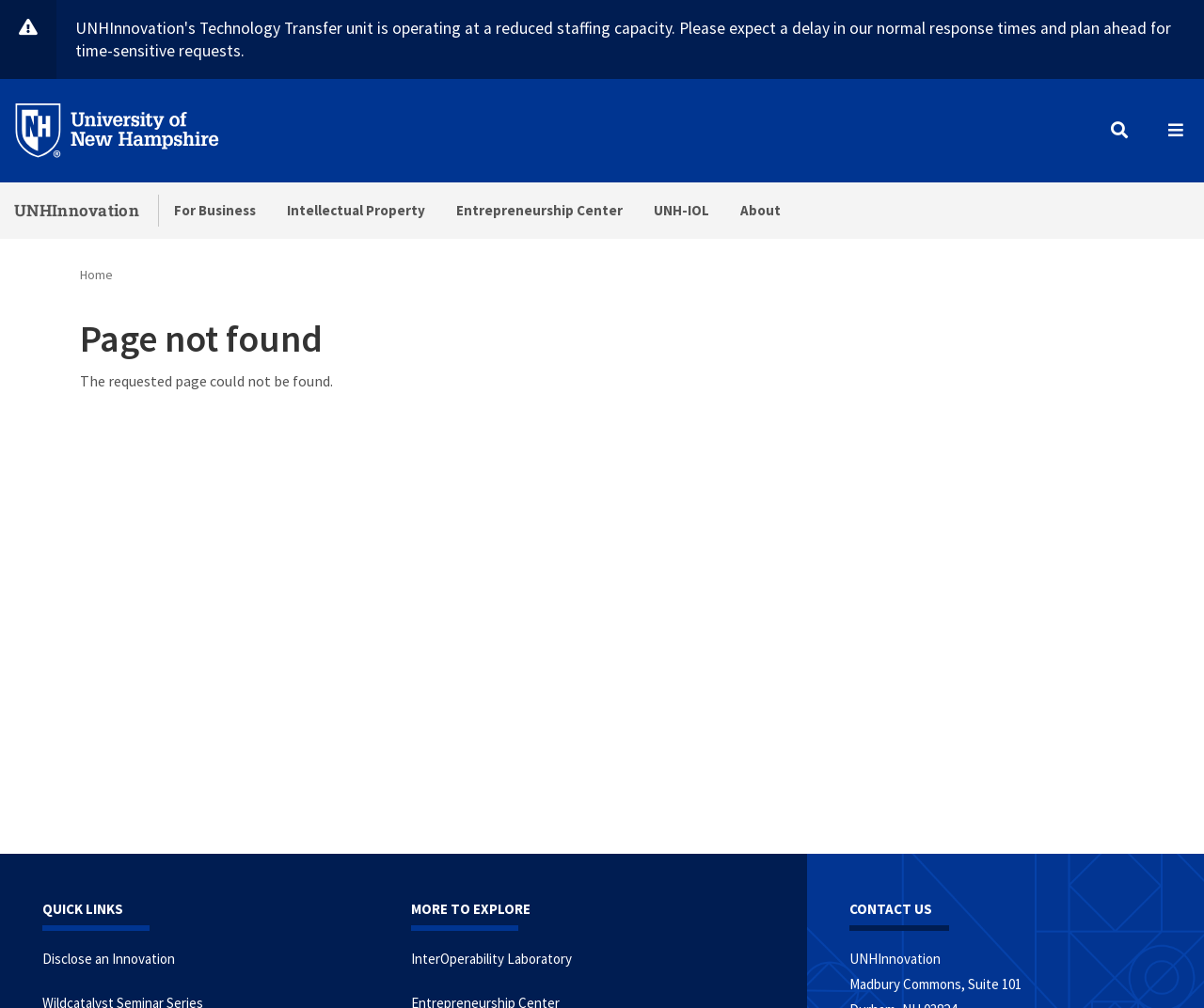Identify and provide the title of the webpage.

Page not found